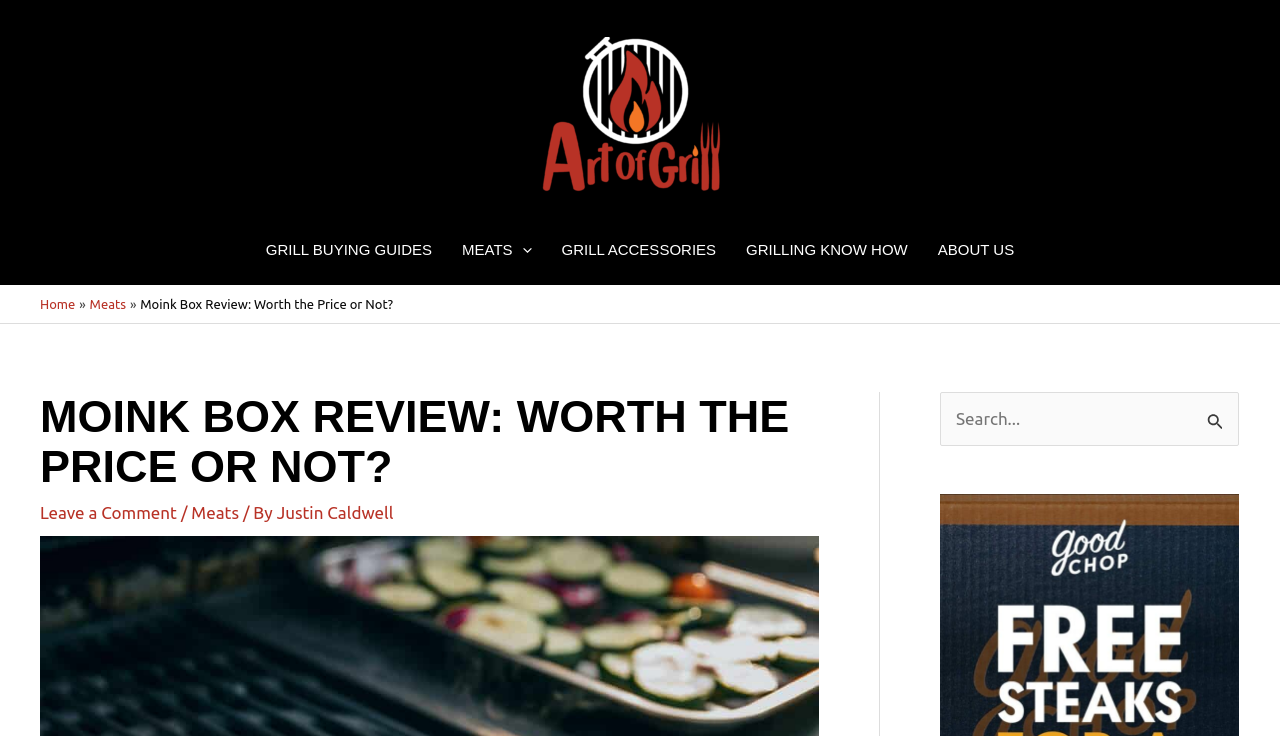Extract the main heading text from the webpage.

MOINK BOX REVIEW: WORTH THE PRICE OR NOT?